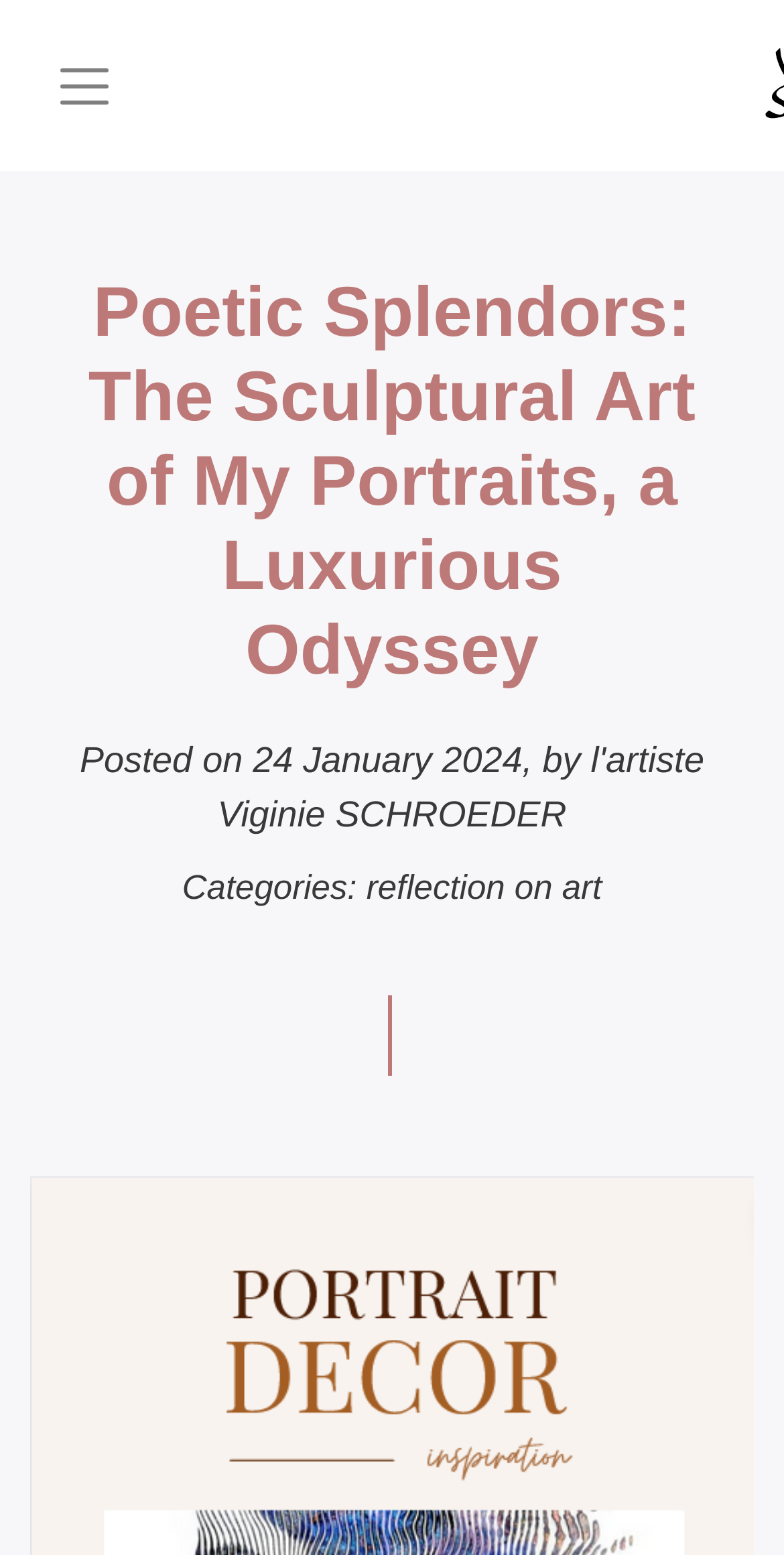Answer in one word or a short phrase: 
What is the name of the artist?

Virignie Schroeder